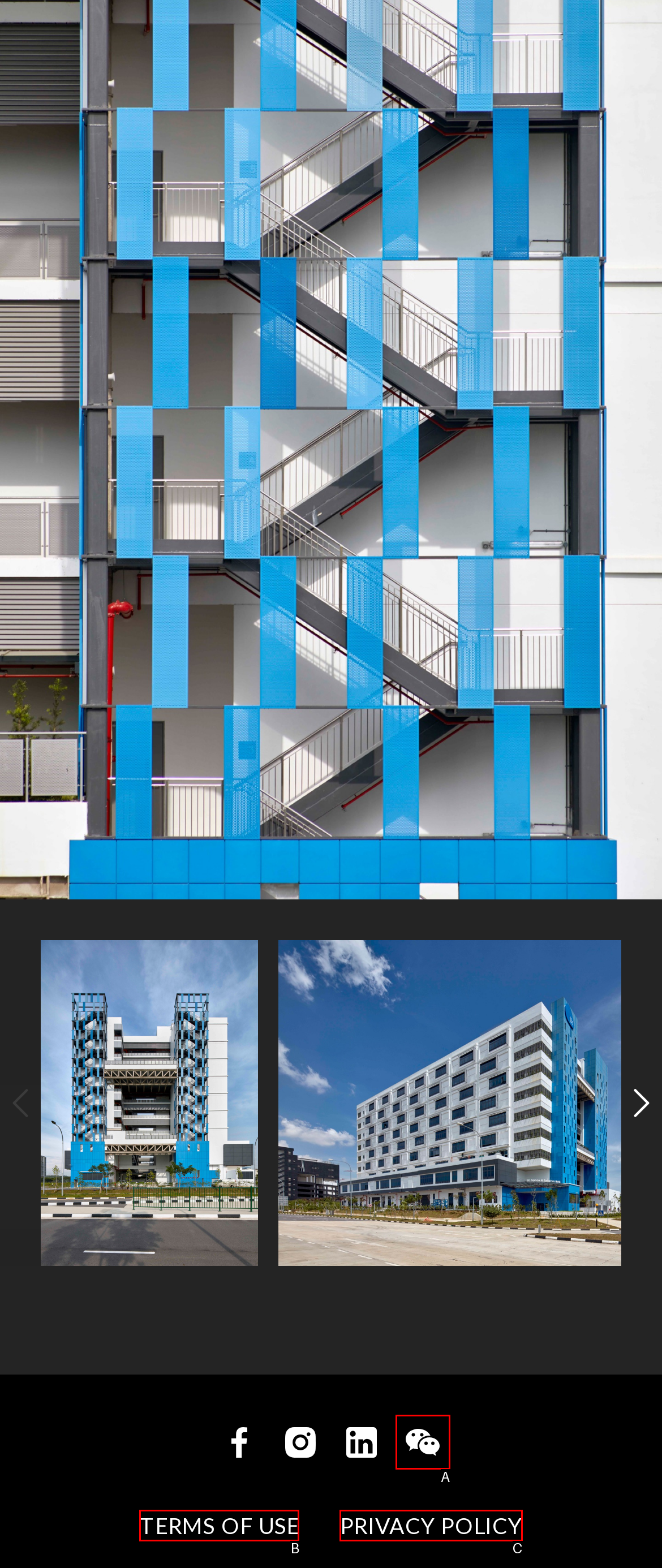Please select the letter of the HTML element that fits the description: Terms of Use. Answer with the option's letter directly.

B